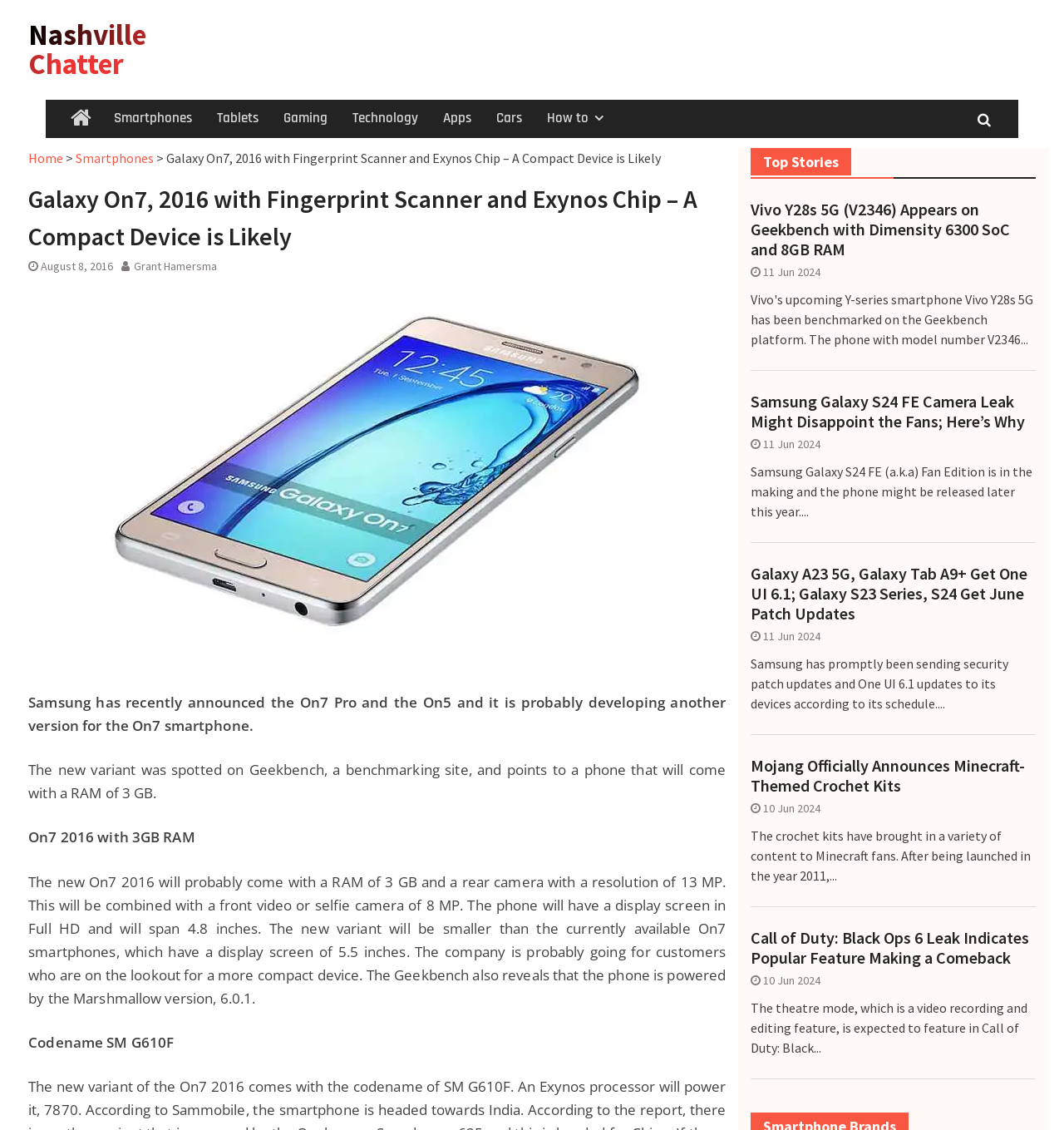Please respond in a single word or phrase: 
How many GB of RAM will the new On7 2016 have?

3 GB